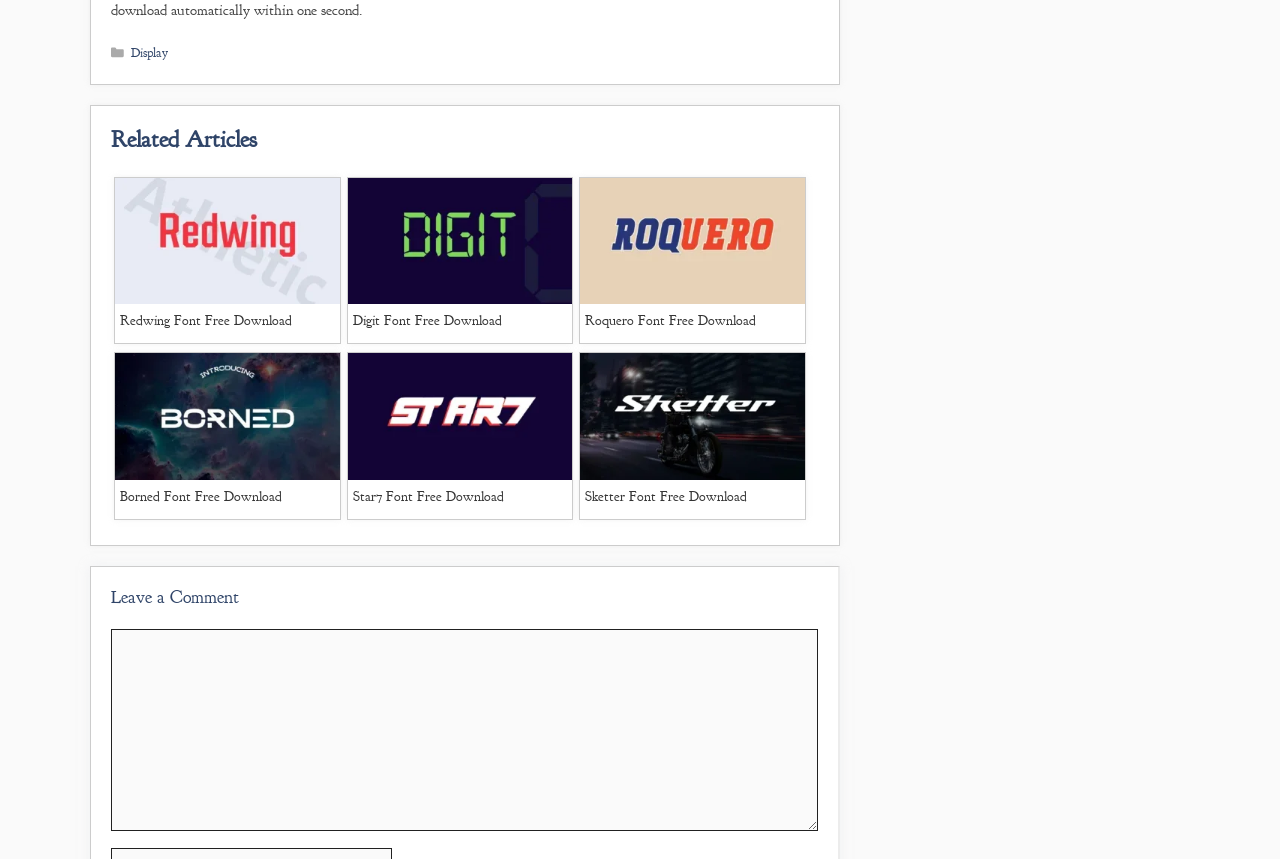Locate the bounding box coordinates of the item that should be clicked to fulfill the instruction: "Click on the 'Redwing Font' link".

[0.09, 0.207, 0.265, 0.354]